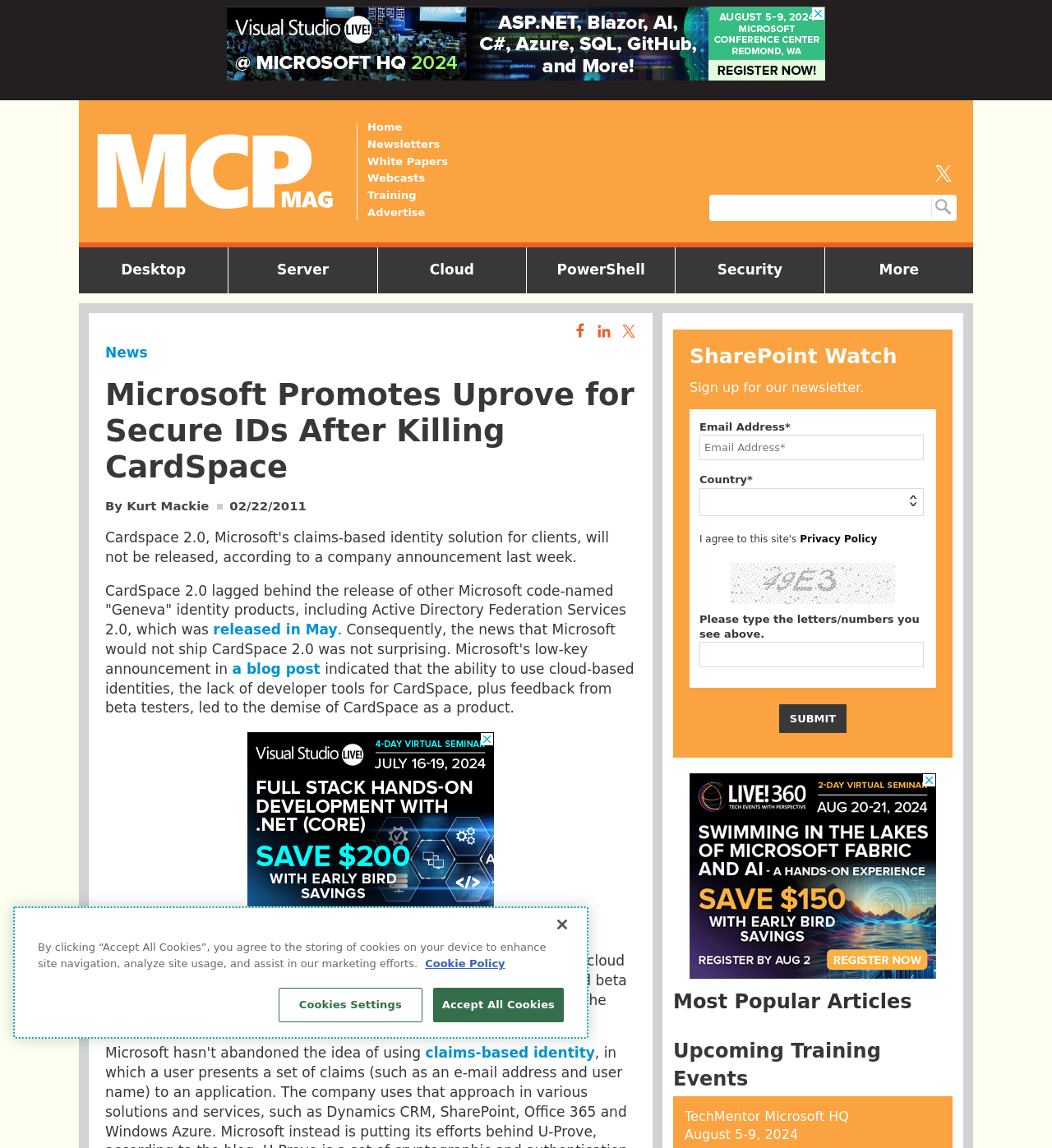Find the bounding box coordinates for the area you need to click to carry out the instruction: "Follow MCPmag on X". The coordinates should be four float numbers between 0 and 1, indicated as [left, top, right, bottom].

[0.889, 0.144, 0.909, 0.162]